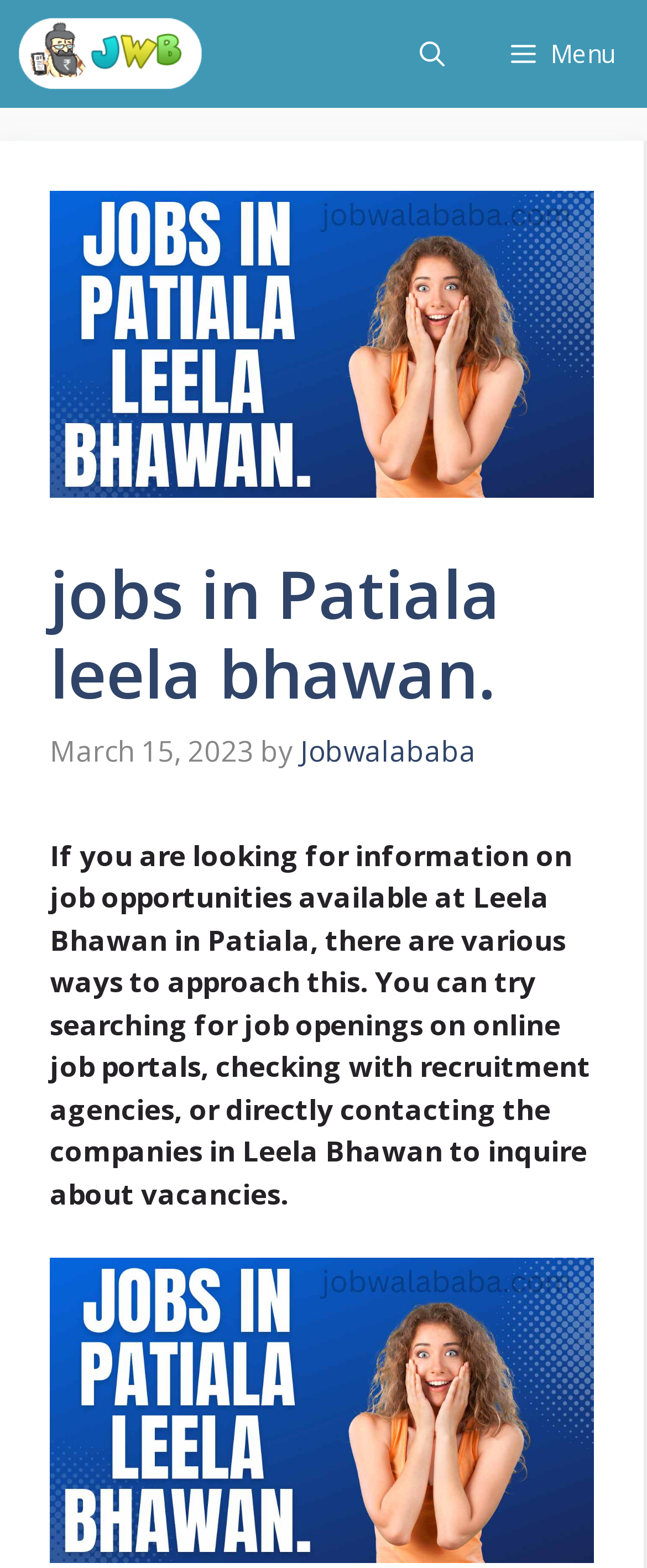Using the webpage screenshot, find the UI element described by aria-label="Open search". Provide the bounding box coordinates in the format (top-left x, top-left y, bottom-right x, bottom-right y), ensuring all values are floating point numbers between 0 and 1.

[0.597, 0.0, 0.738, 0.069]